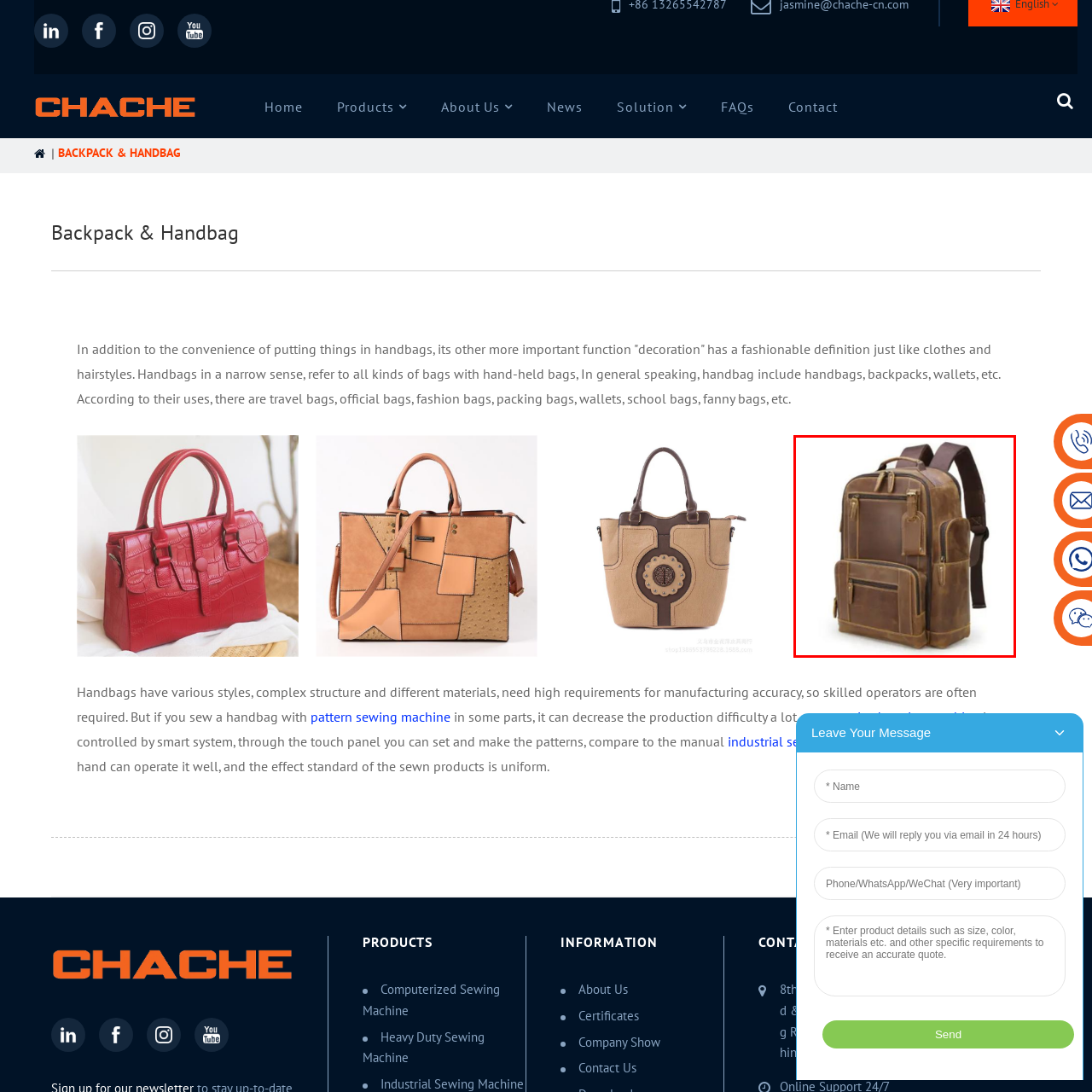Give a thorough and detailed account of the visual content inside the red-framed part of the image.

This image showcases a stylish brown leather backpack, designed for functionality and aesthetic appeal. The bag features multiple compartments, providing ample space for essentials and personal items. Its rich leather texture and sturdy construction highlight durability, making it suitable for daily use, travel, or outdoor adventures. The design includes zippered pockets and side compartments, ensuring easy accessibility and organization. The comfortable padded shoulder straps enhance its usability, allowing for prolonged wear without discomfort. Overall, this backpack merges practicality with a sophisticated look, catering to those who value both style and utility in their accessories.